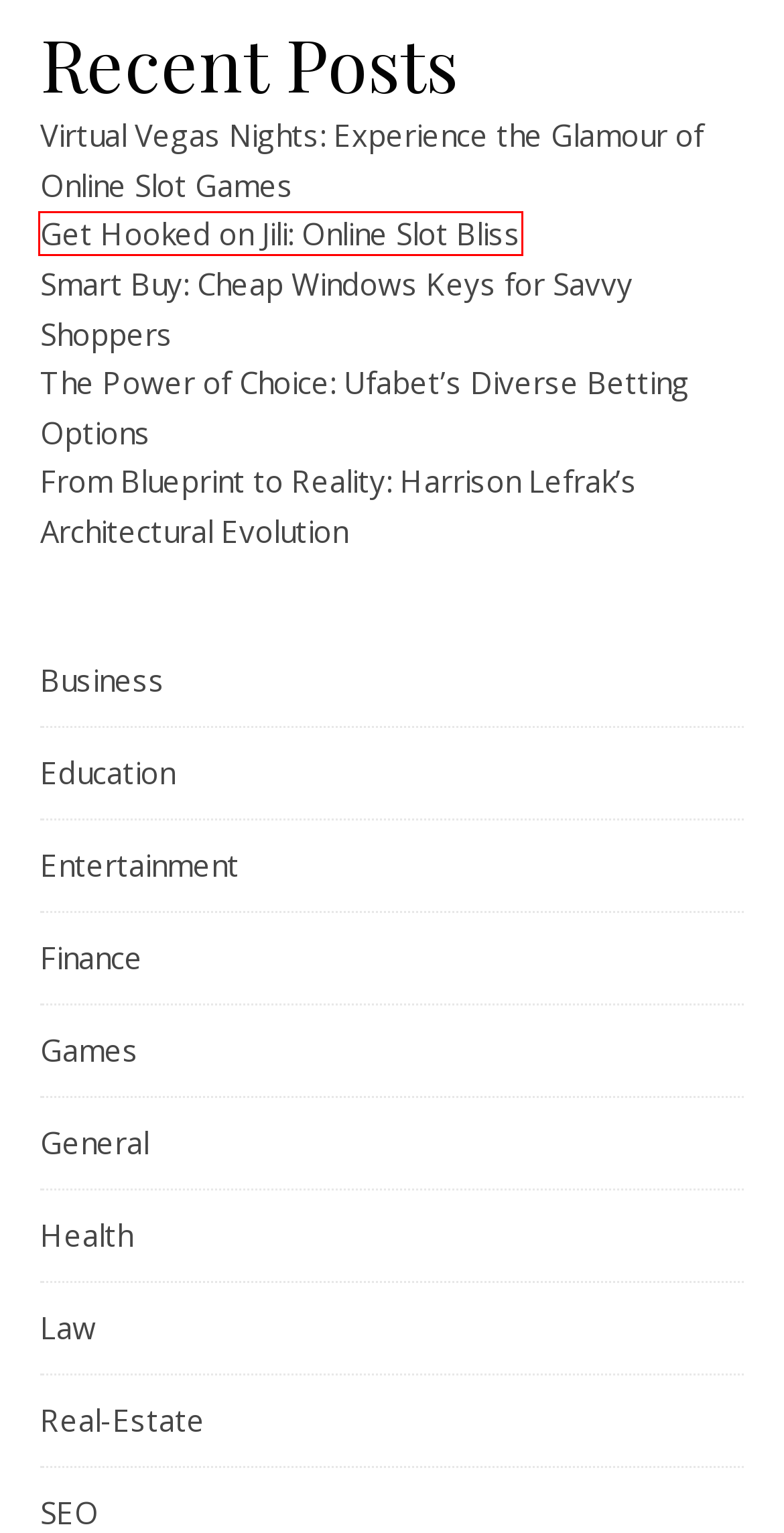Consider the screenshot of a webpage with a red bounding box and select the webpage description that best describes the new page that appears after clicking the element inside the red box. Here are the candidates:
A. Business – The Catcher
B. Virtual Vegas Nights: Experience the Glamour of Online Slot Games – The Catcher
C. From Blueprint to Reality: Harrison Lefrak’s Architectural Evolution – The Catcher
D. Education – The Catcher
E. Health – The Catcher
F. Get Hooked on Jili: Online Slot Bliss – The Catcher
G. Finance – The Catcher
H. Games – The Catcher

F